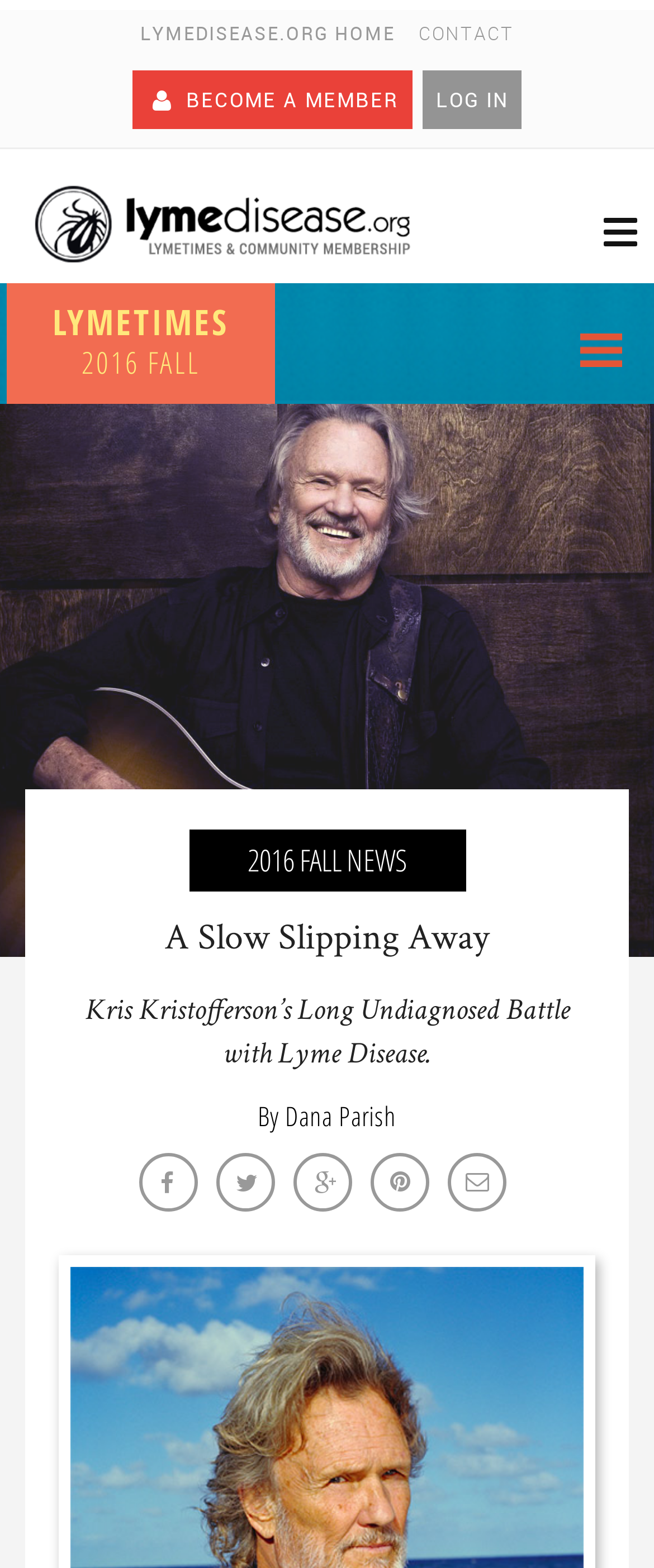Please specify the bounding box coordinates of the clickable region to carry out the following instruction: "go to home page". The coordinates should be four float numbers between 0 and 1, in the format [left, top, right, bottom].

[0.201, 0.012, 0.617, 0.034]